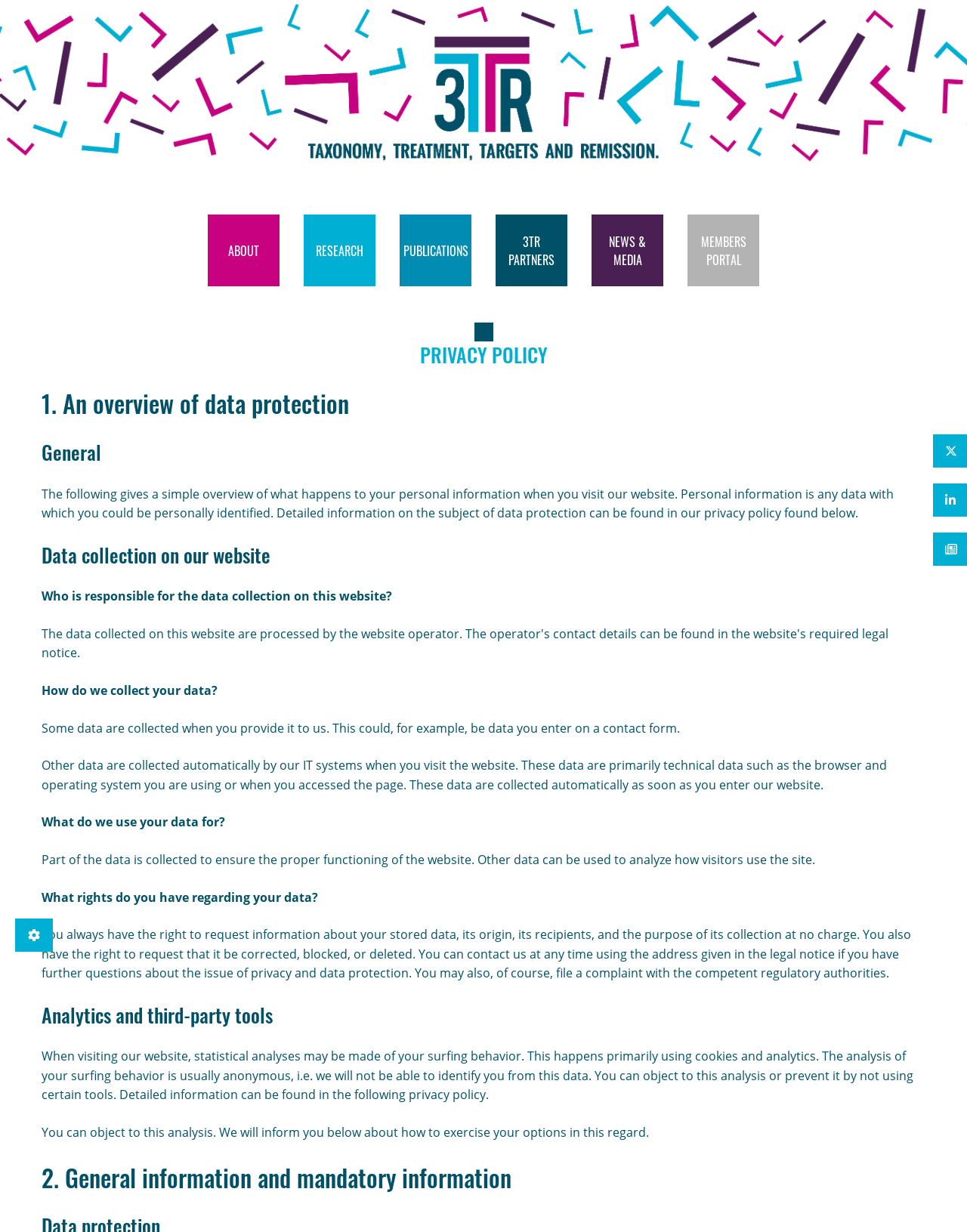How many menu items are in the menubar?
Look at the image and respond with a one-word or short phrase answer.

6